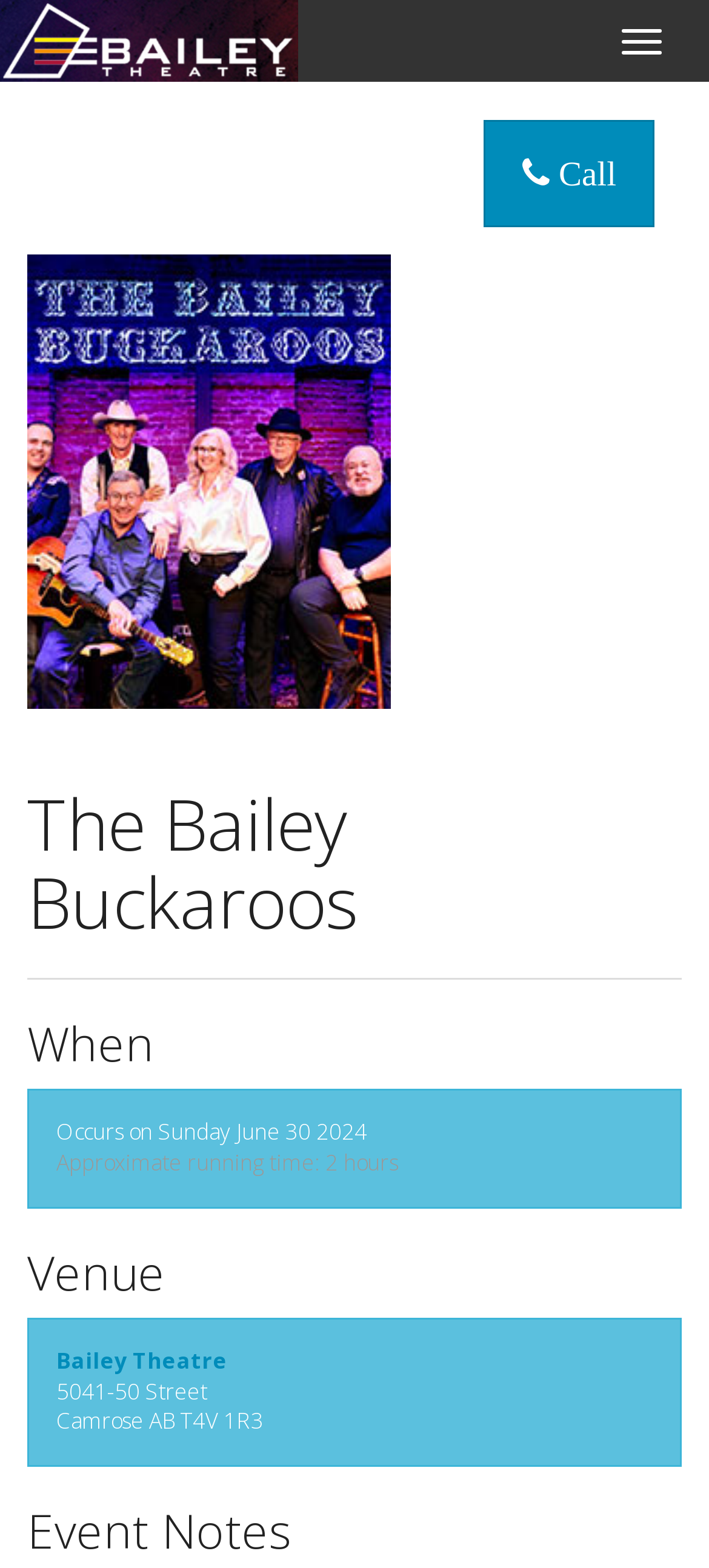Generate the main heading text from the webpage.

The Bailey Buckaroos